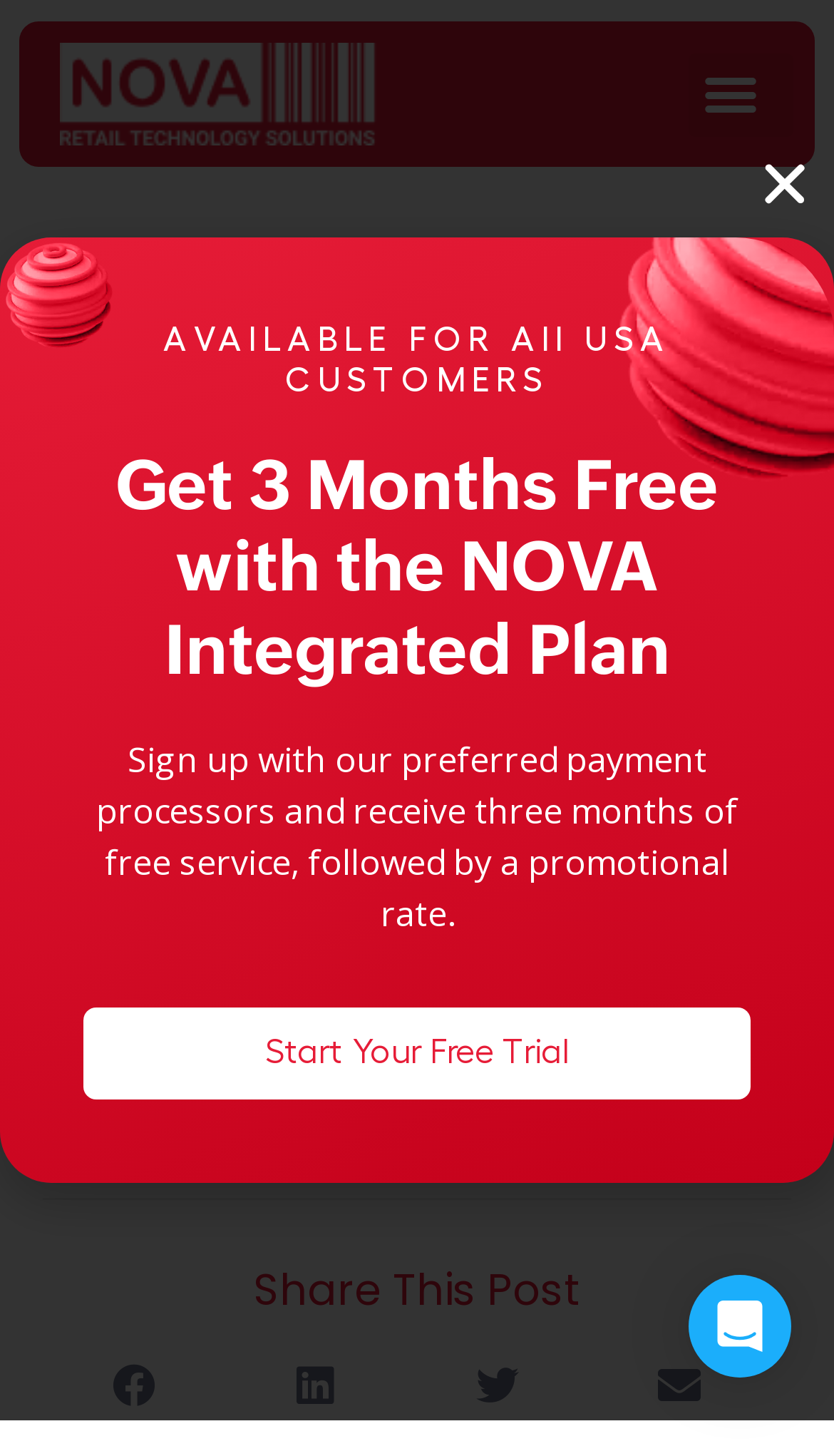Identify and extract the main heading from the webpage.

Some Types of Customers Are Worth More Than You Think. Retail POS Can Show You Why